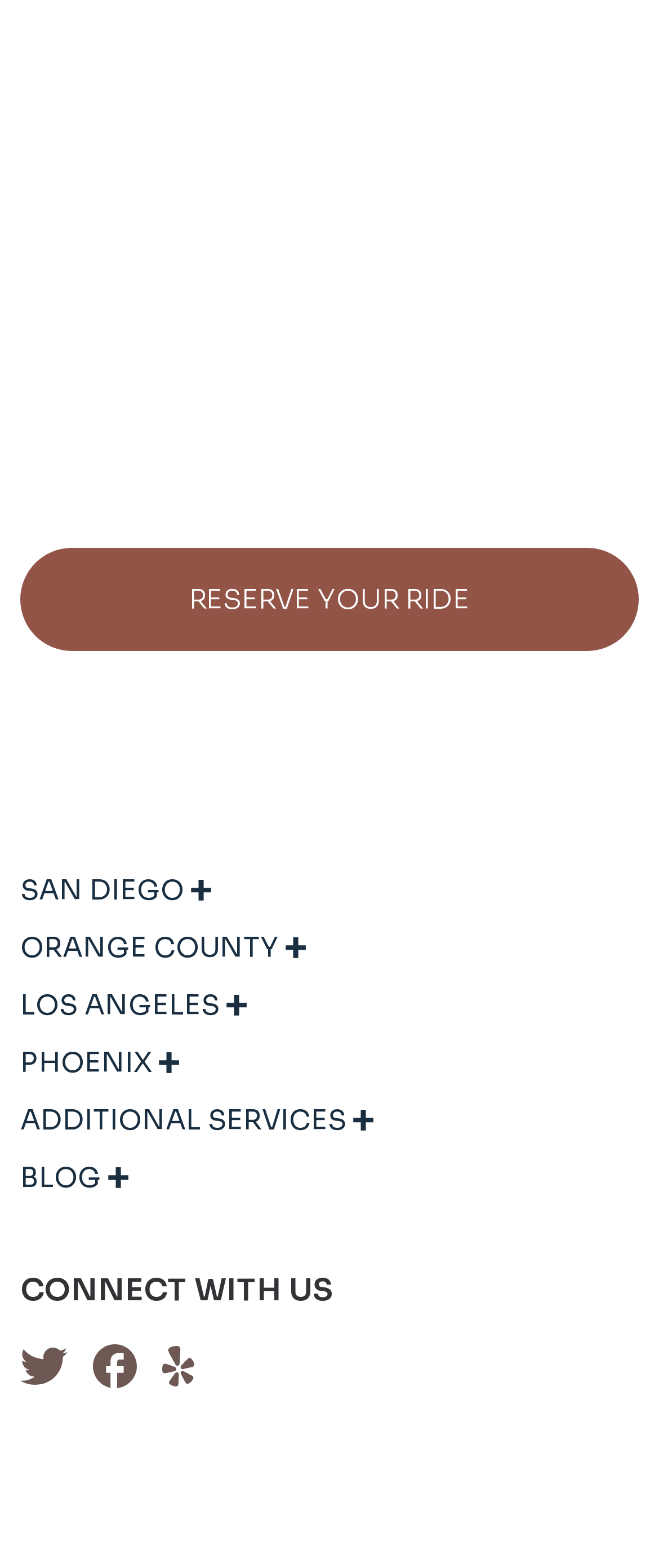Identify the bounding box coordinates of the section to be clicked to complete the task described by the following instruction: "Visit 'SAN DIEGO'". The coordinates should be four float numbers between 0 and 1, formatted as [left, top, right, bottom].

[0.031, 0.56, 0.321, 0.586]